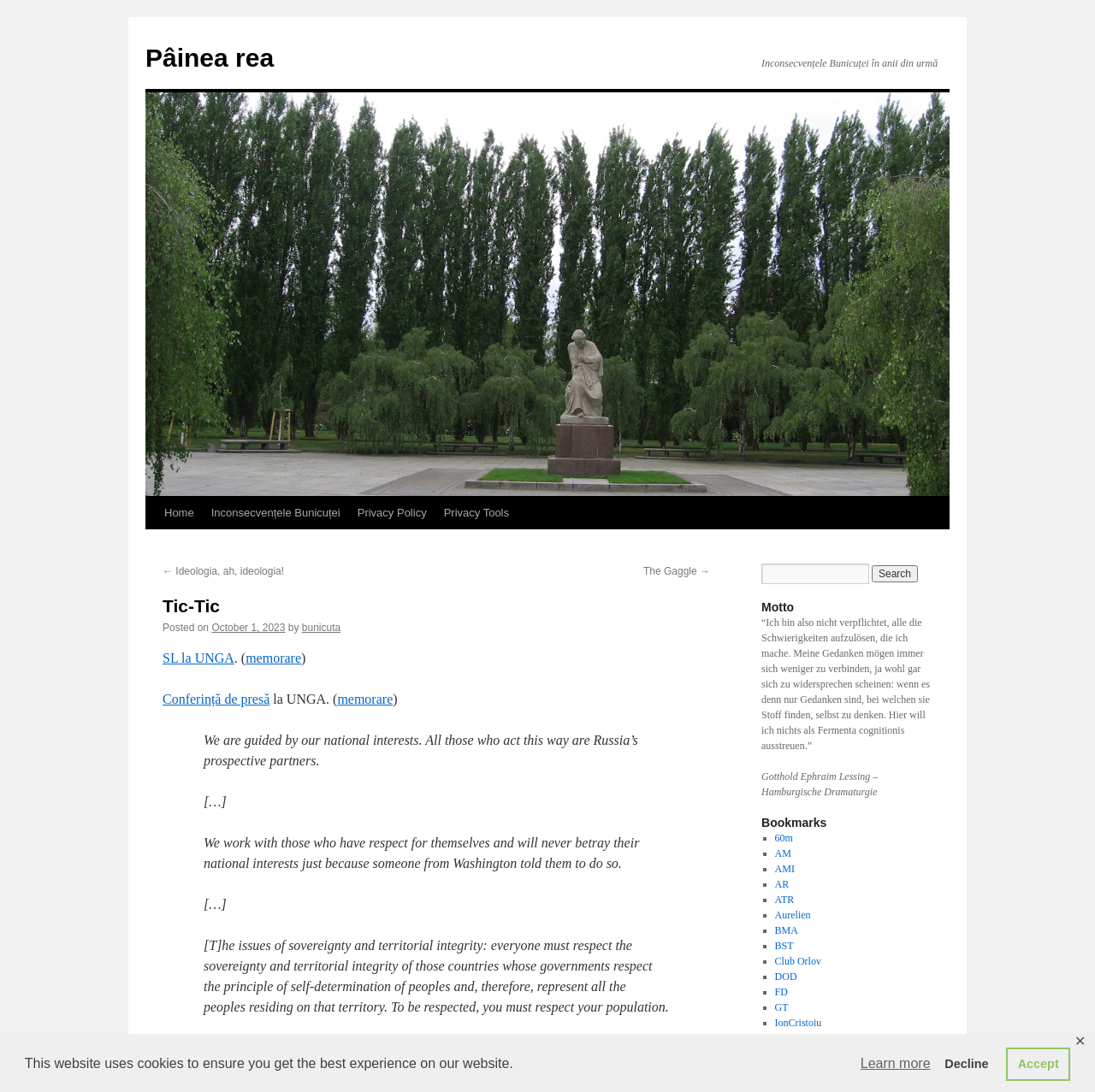Could you highlight the region that needs to be clicked to execute the instruction: "Click the 'Pâinea rea' link"?

[0.133, 0.04, 0.25, 0.066]